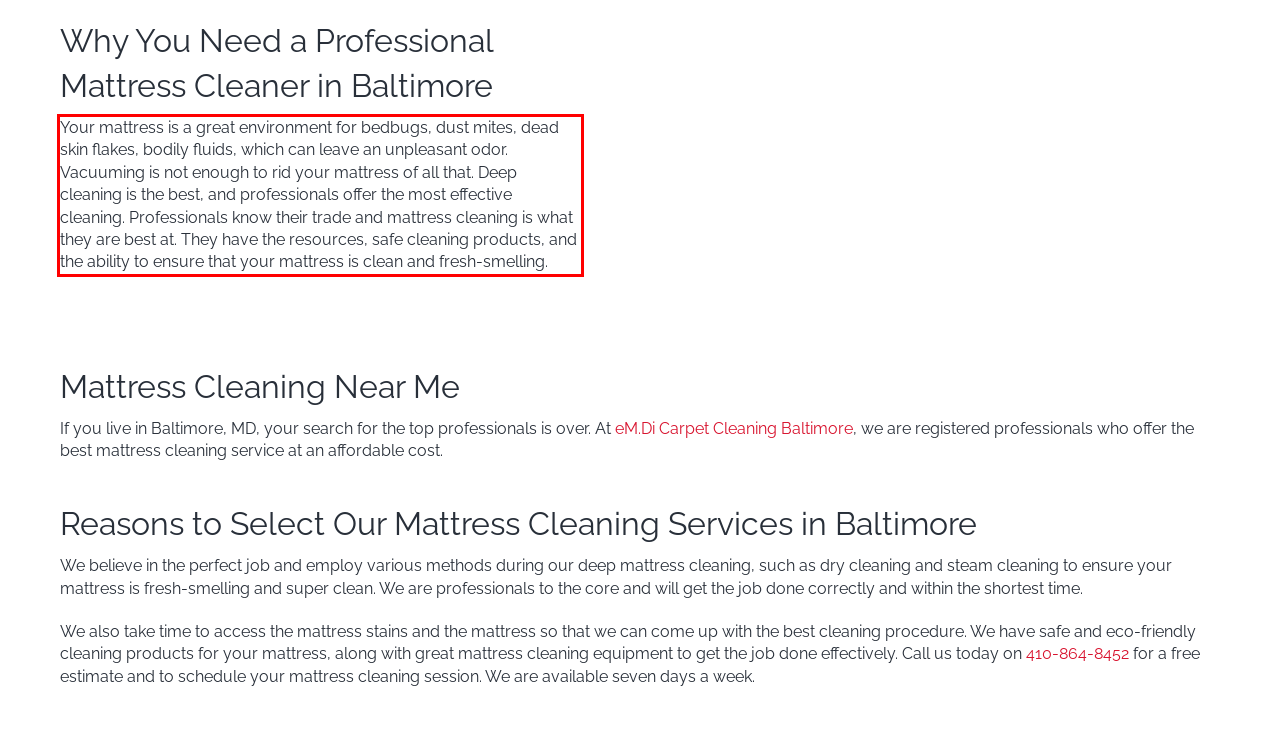You are looking at a screenshot of a webpage with a red rectangle bounding box. Use OCR to identify and extract the text content found inside this red bounding box.

Your mattress is a great environment for bedbugs, dust mites, dead skin flakes, bodily fluids, which can leave an unpleasant odor. Vacuuming is not enough to rid your mattress of all that. Deep cleaning is the best, and professionals offer the most effective cleaning. Professionals know their trade and mattress cleaning is what they are best at. They have the resources, safe cleaning products, and the ability to ensure that your mattress is clean and fresh-smelling.